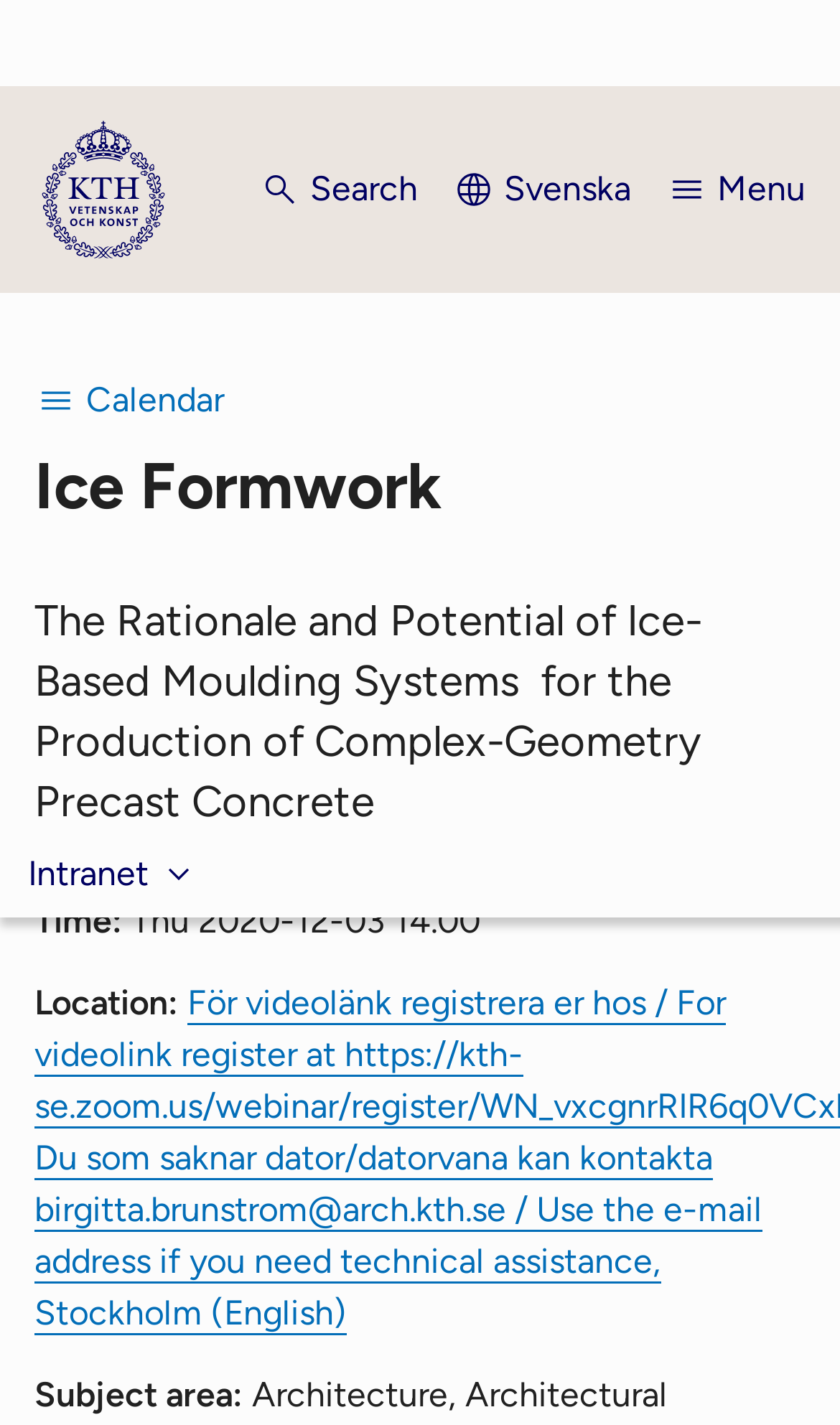What is the location of the event?
Please answer the question with a detailed response using the information from the screenshot.

I looked at the 'Location:' label, but it does not have a corresponding text specifying the location, so I concluded that the location is not specified.